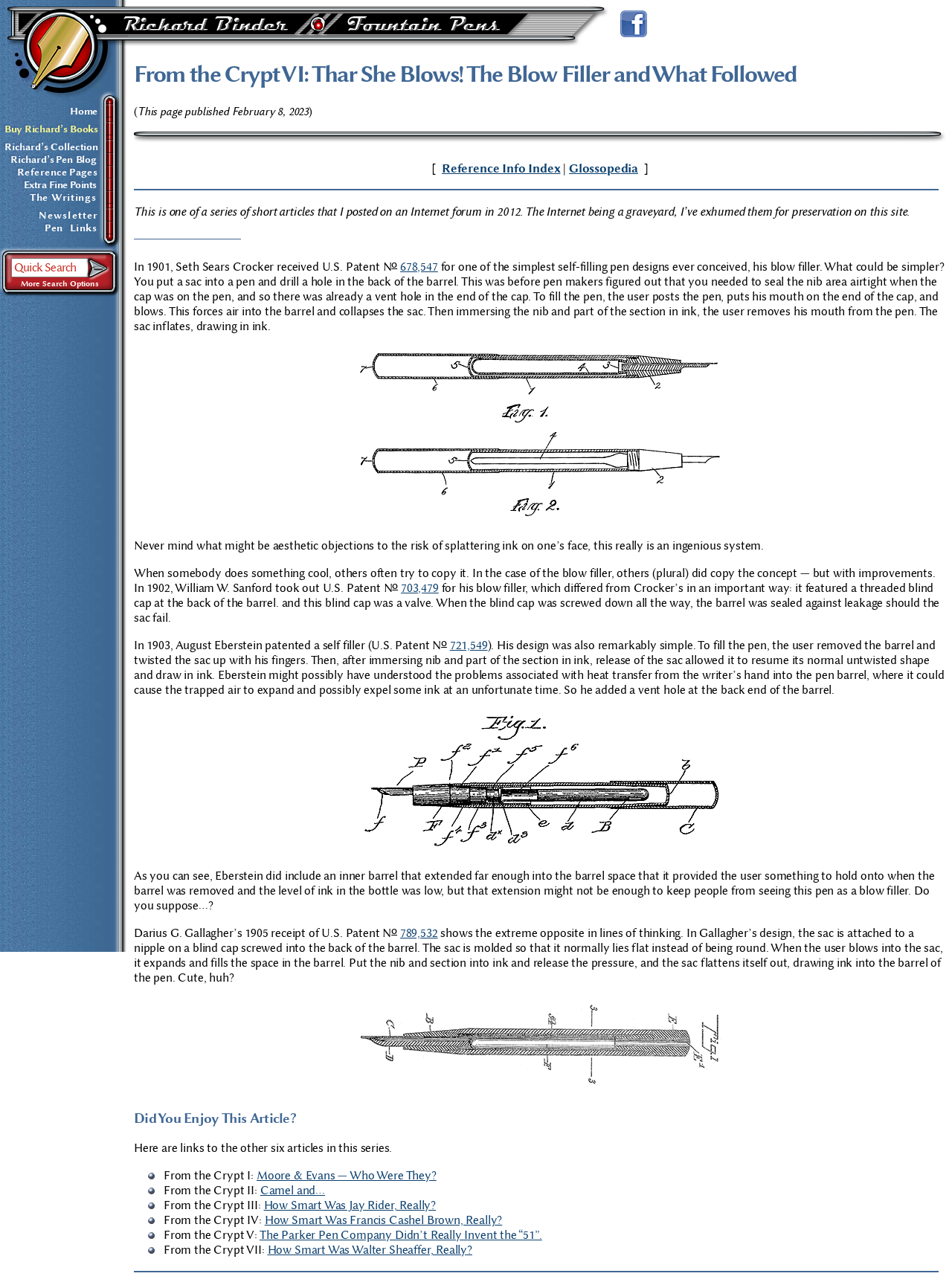Please provide a brief answer to the following inquiry using a single word or phrase:
What is the topic of the article?

Blow Filler and Self-Filling Pens